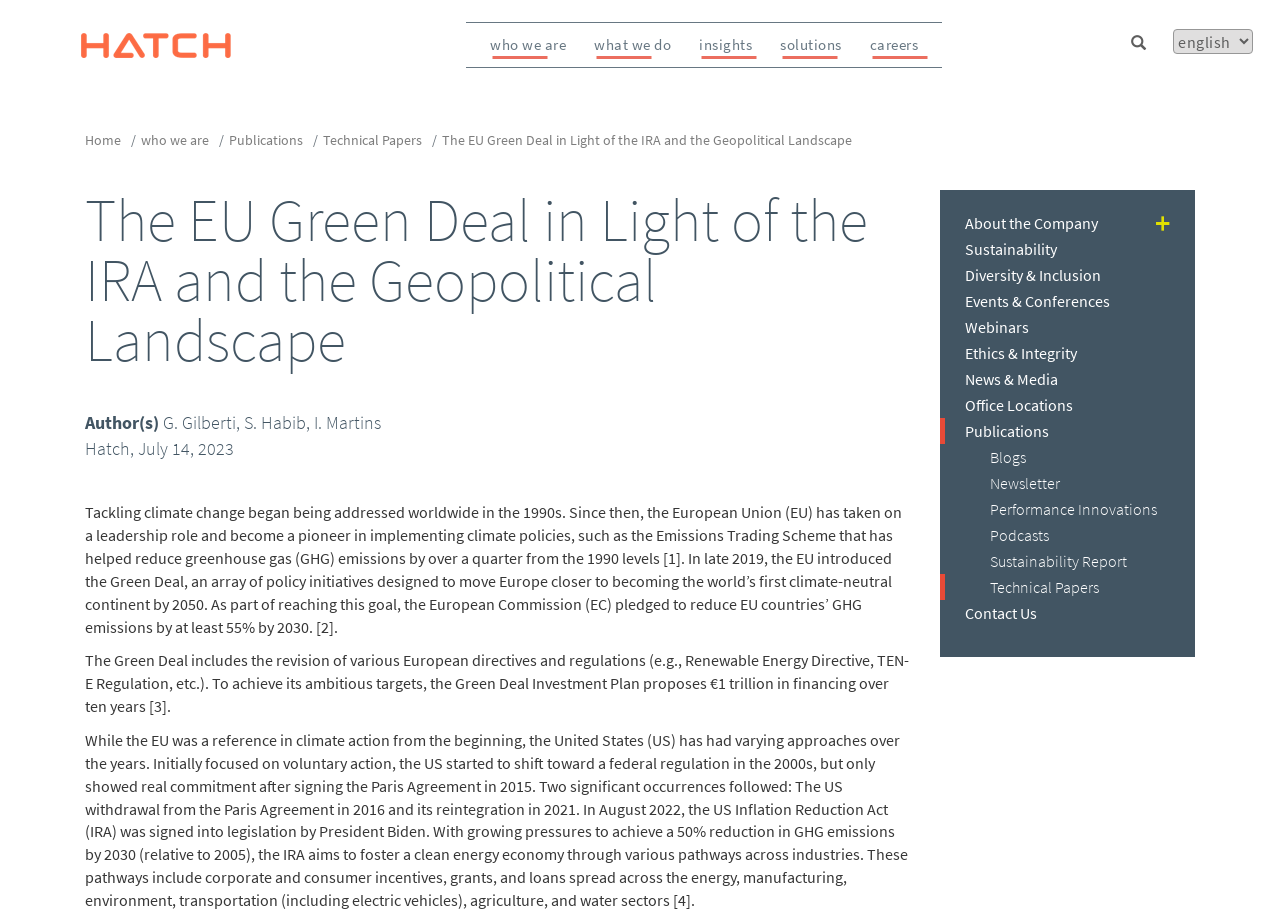Please provide a comprehensive response to the question based on the details in the image: What is the topic of the article?

I found the answer by reading the heading 'The EU Green Deal in Light of the IRA and the Geopolitical Landscape' and the subsequent text, which indicates that the article is about the EU Green Deal.